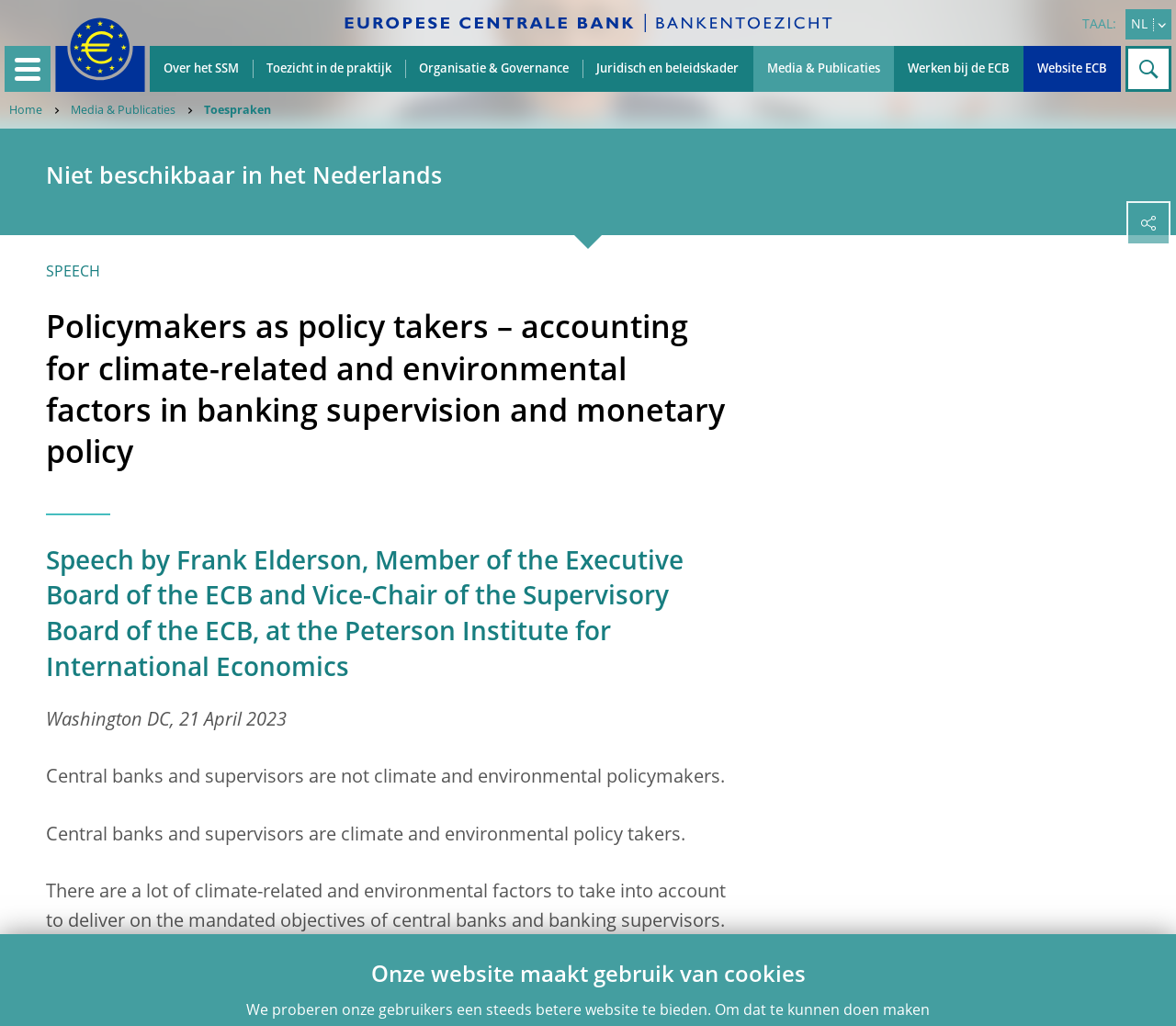What is the logo of the ECB?
Using the details from the image, give an elaborate explanation to answer the question.

The logo of the ECB is a yellow Euro sign surrounded by yellow stars centered in a dark blue circle resting on a dark blue base, which can be found on the top left corner of the webpage.